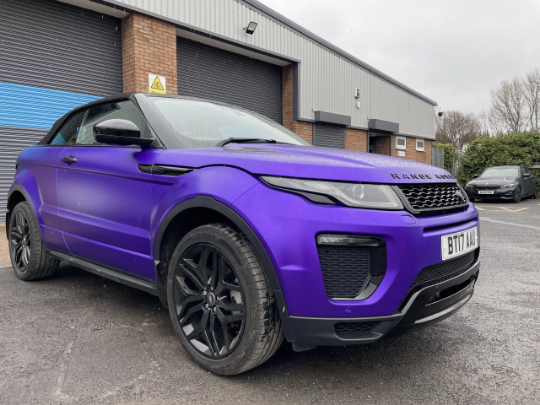Respond to the question below with a single word or phrase: What type of wheels does the Range Rover Evoque have?

Black alloy wheels